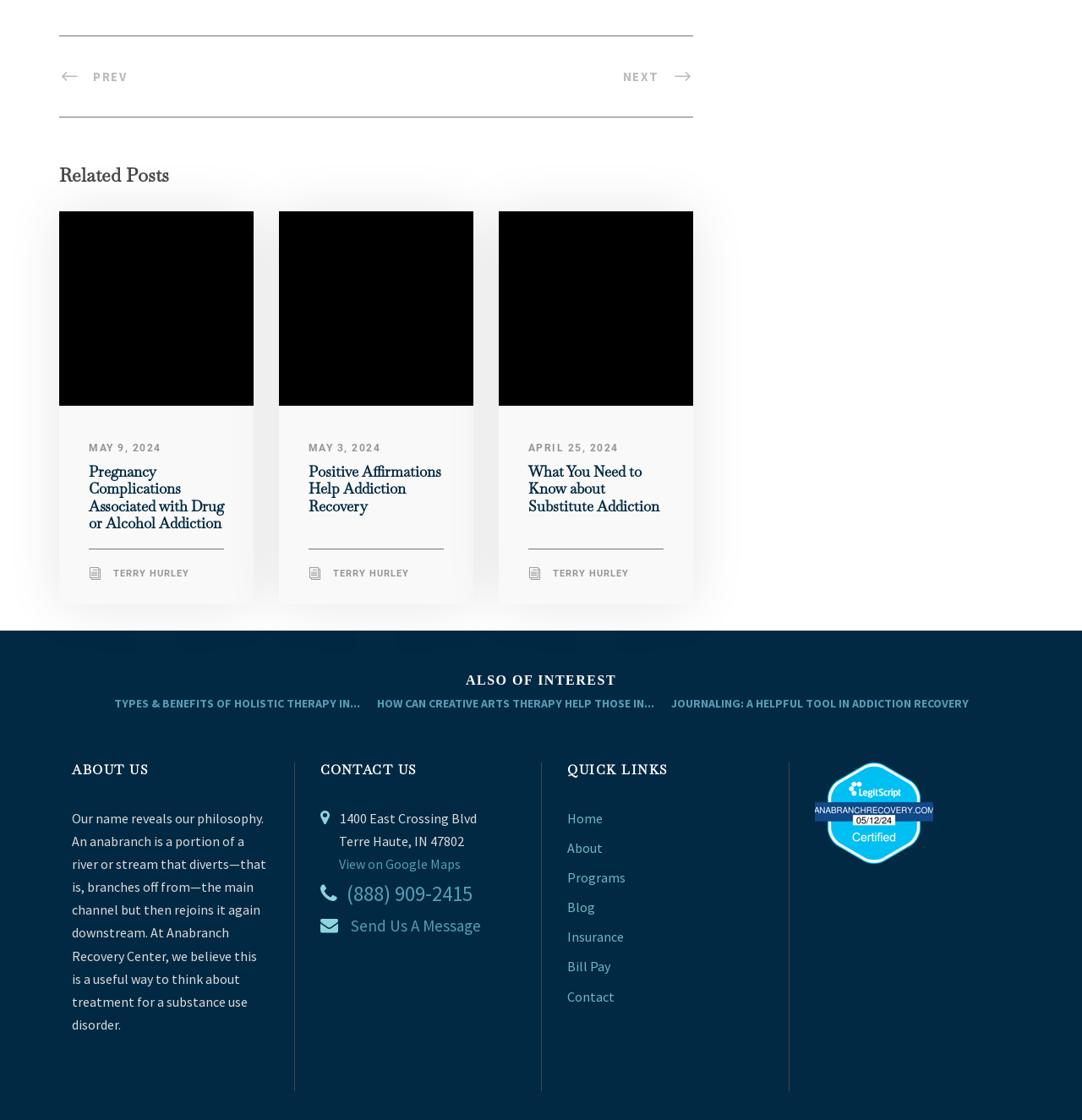Who is the author of the blog post 'Positive Affirmations Help Addiction Recovery'?
Please give a detailed and thorough answer to the question, covering all relevant points.

The author of the blog post 'Positive Affirmations Help Addiction Recovery' can be found below the title of the post, where it is listed as 'TERRY HURLEY'.